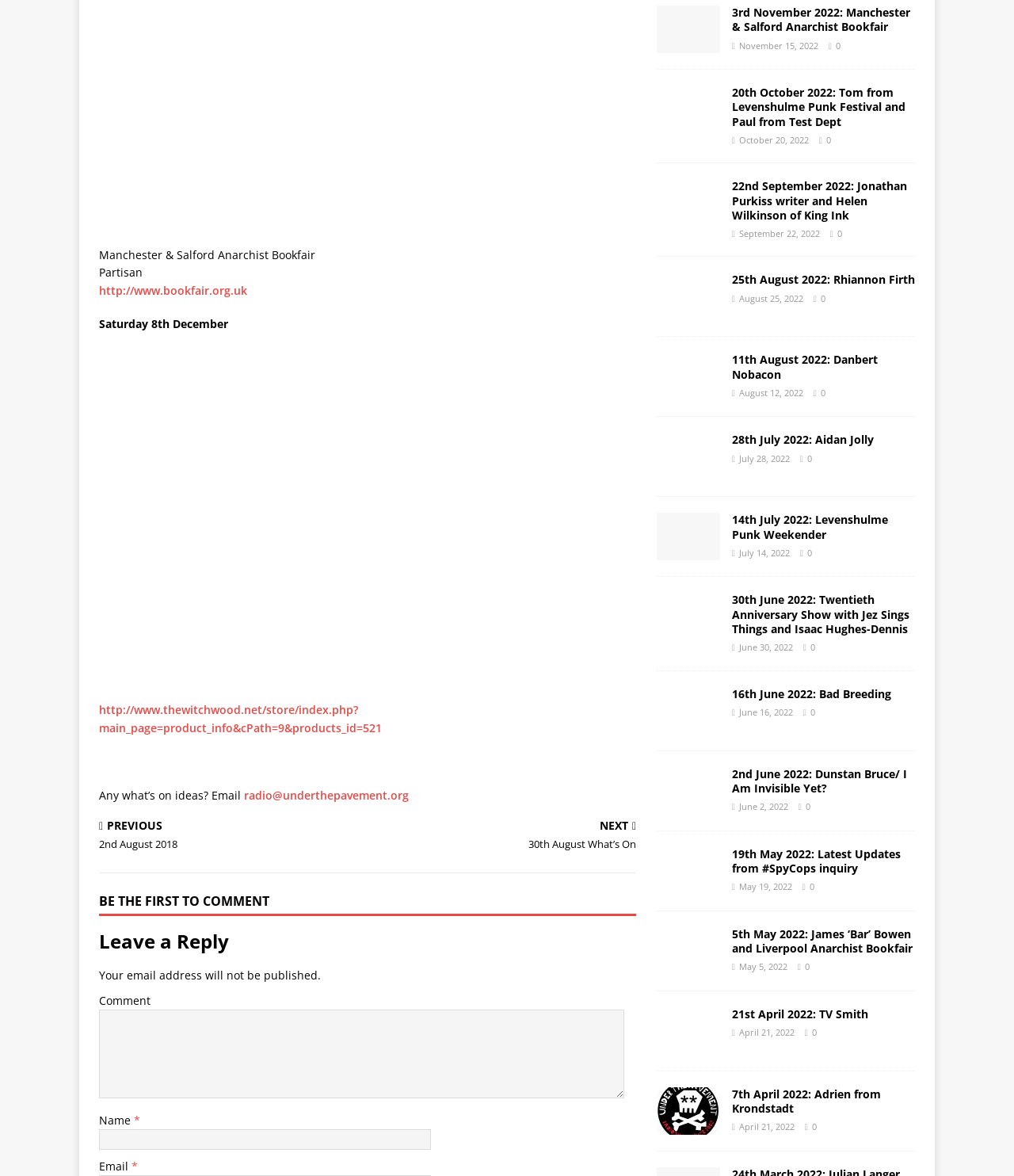Respond to the following question using a concise word or phrase: 
What is the name of the bookfair mentioned?

Manchester & Salford Anarchist Bookfair